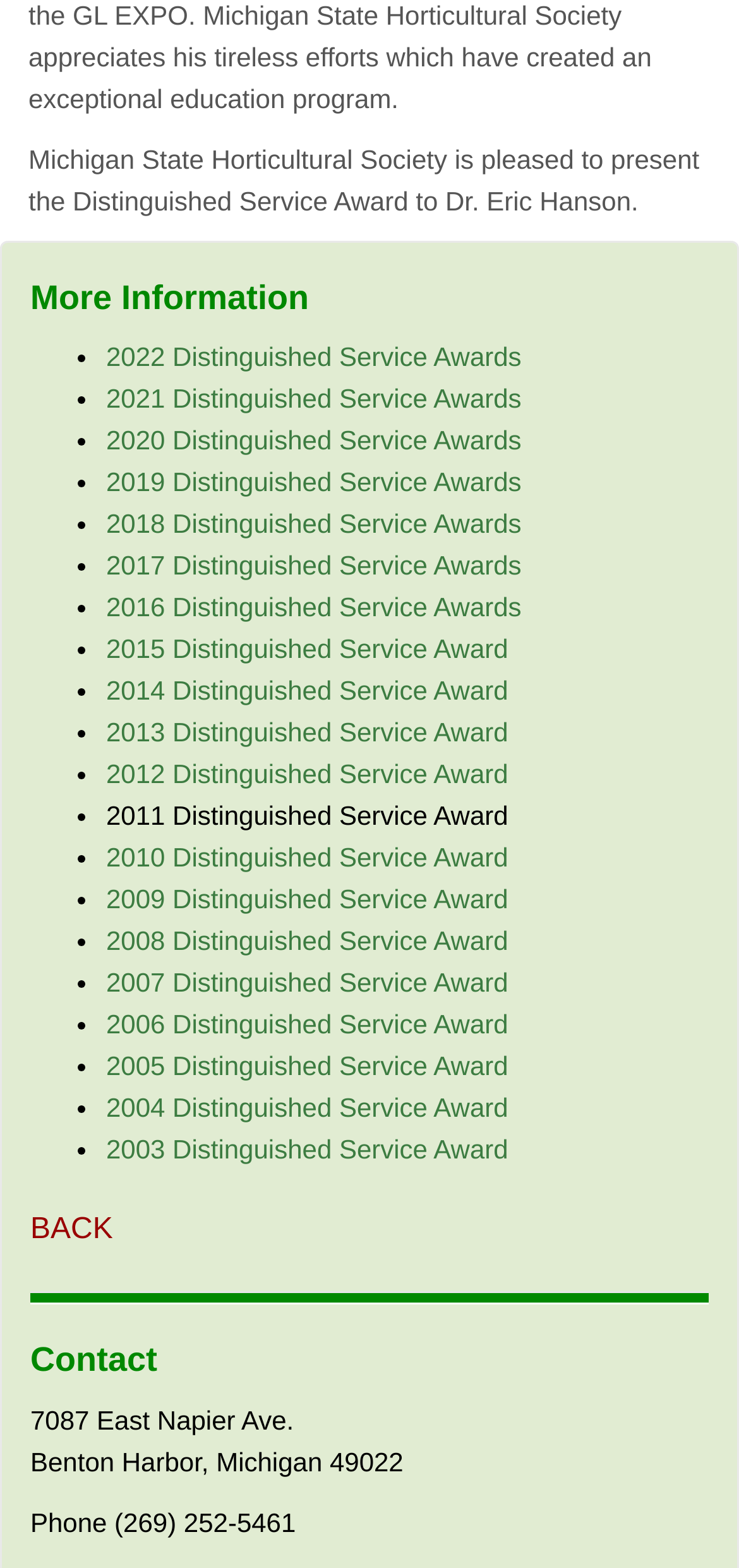Provide the bounding box coordinates of the area you need to click to execute the following instruction: "Click on 2009 Distinguished Service Award".

[0.144, 0.695, 0.728, 0.718]